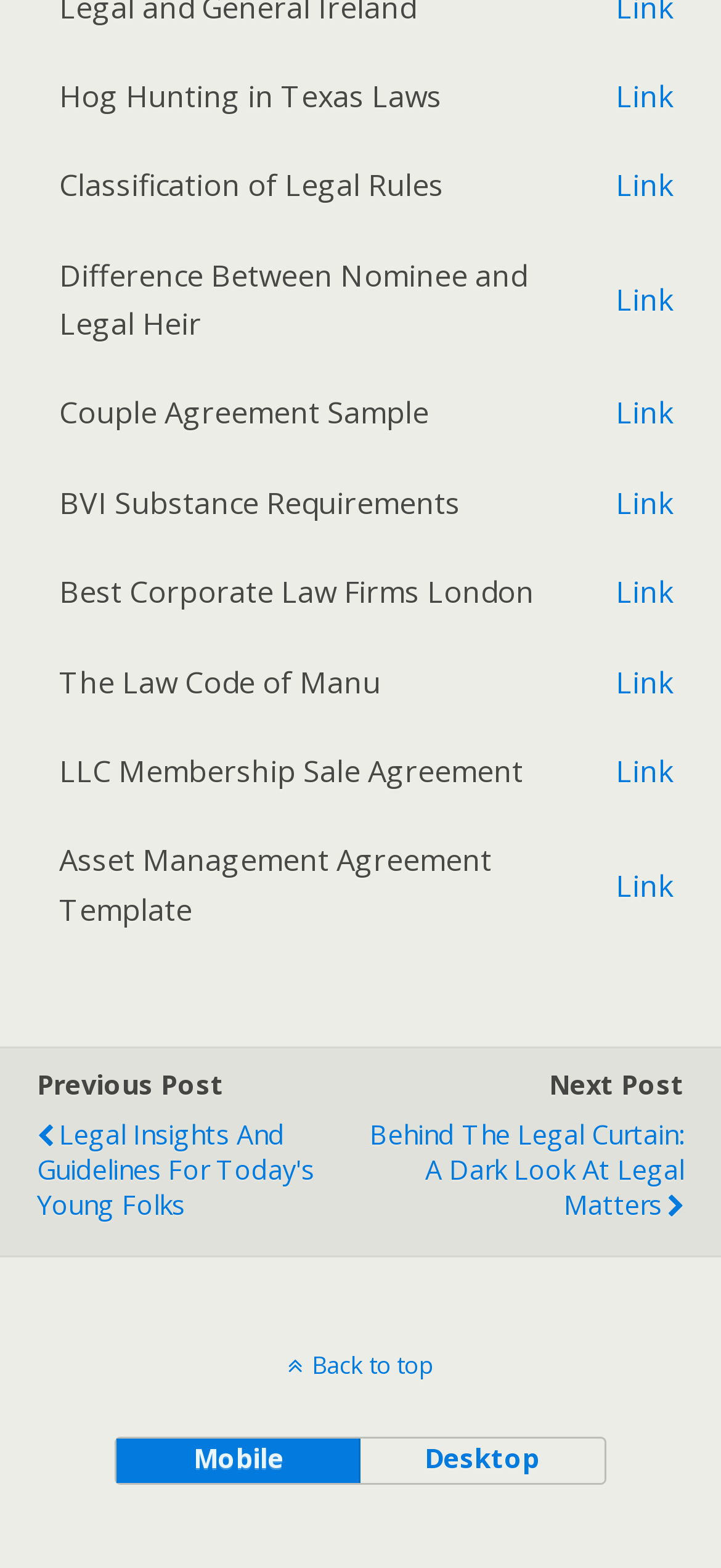What is the text of the previous post button?
Look at the image and answer with only one word or phrase.

Previous Post